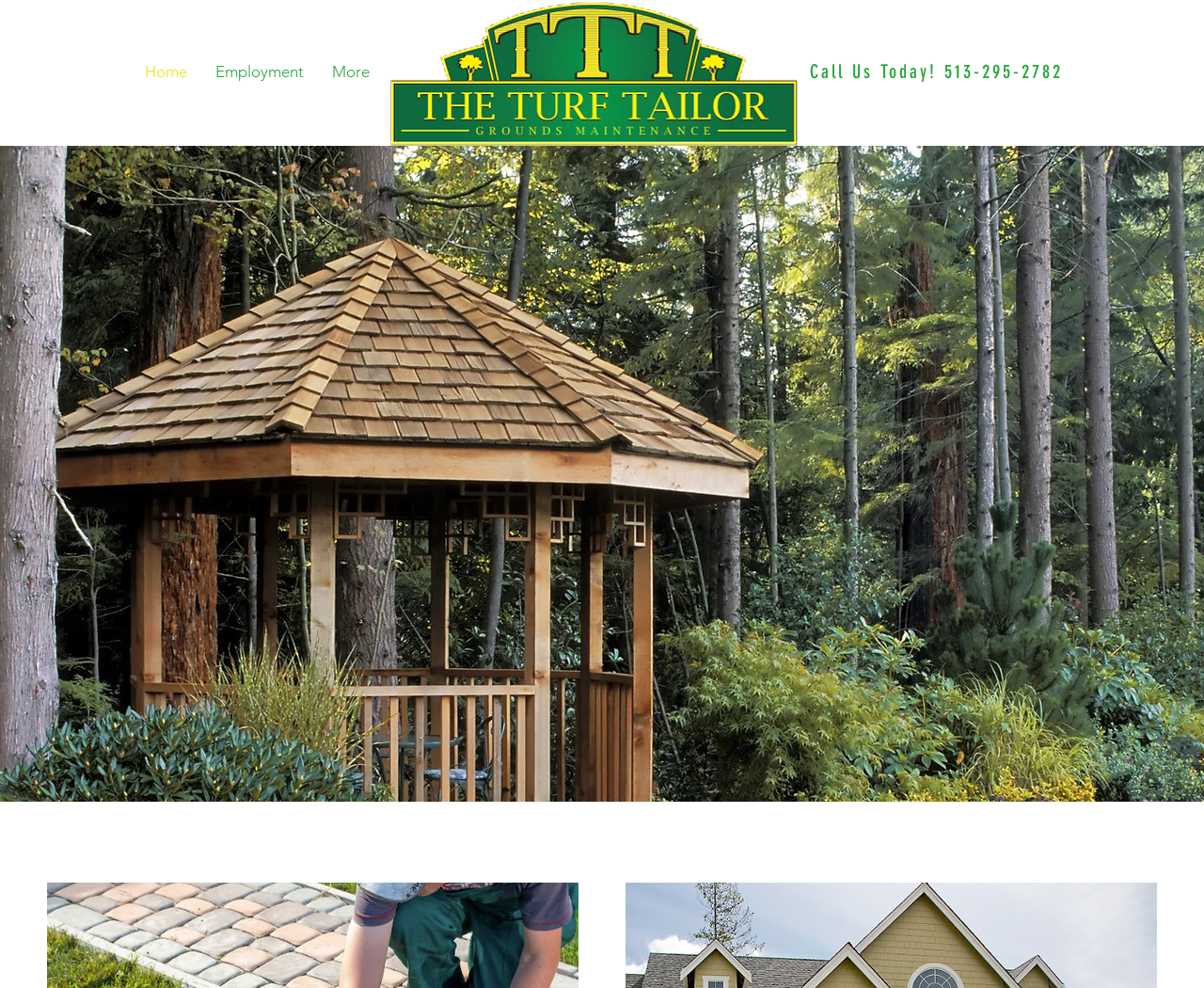Is there a slideshow on the webpage?
Answer with a single word or phrase by referring to the visual content.

Yes